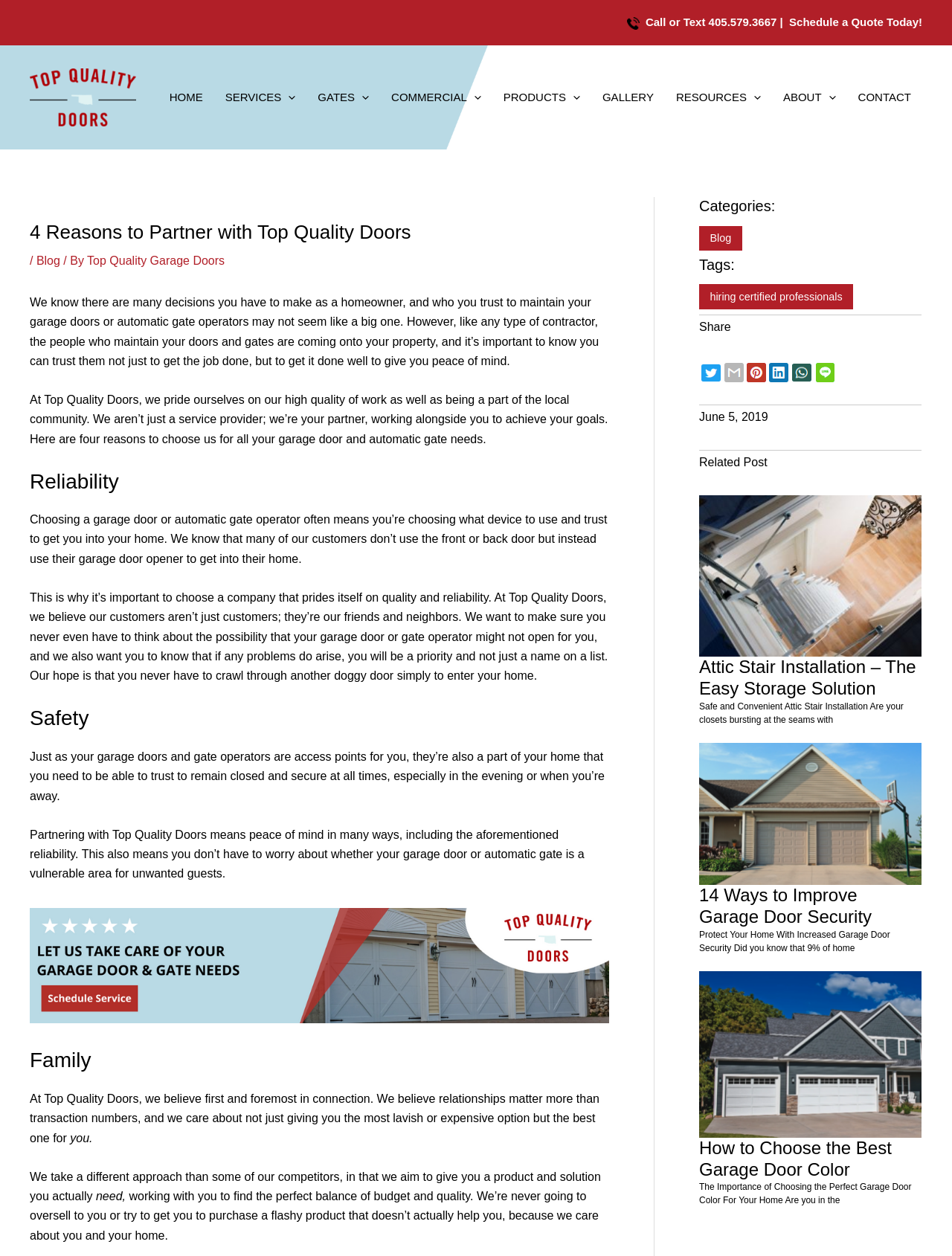Refer to the element description HOME and identify the corresponding bounding box in the screenshot. Format the coordinates as (top-left x, top-left y, bottom-right x, bottom-right y) with values in the range of 0 to 1.

[0.166, 0.059, 0.225, 0.097]